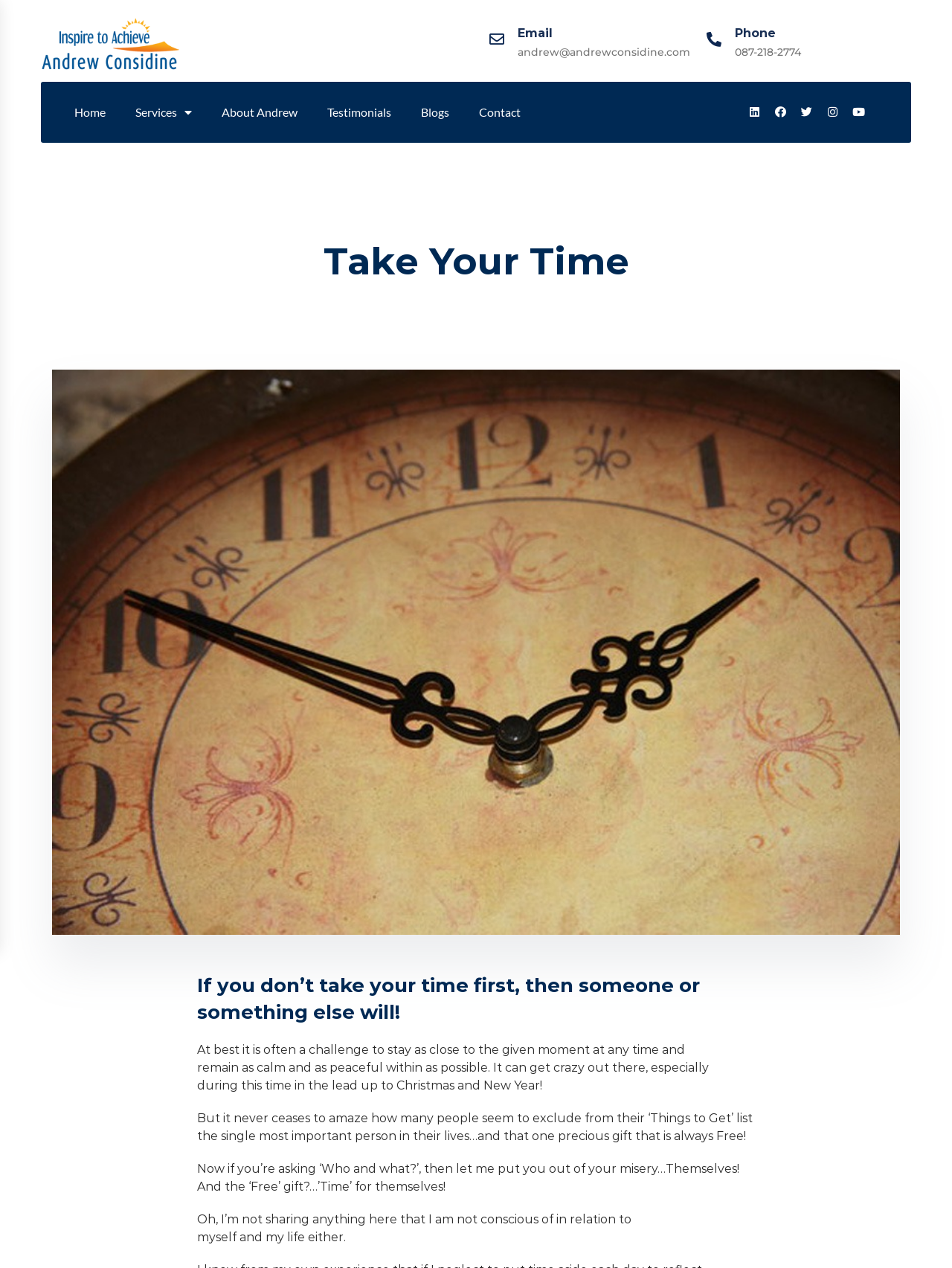What is the main topic of the webpage?
Answer the question with detailed information derived from the image.

The main topic of the webpage can be inferred from the headings and static text, which emphasize the importance of taking time for oneself, especially during busy periods like Christmas and New Year.